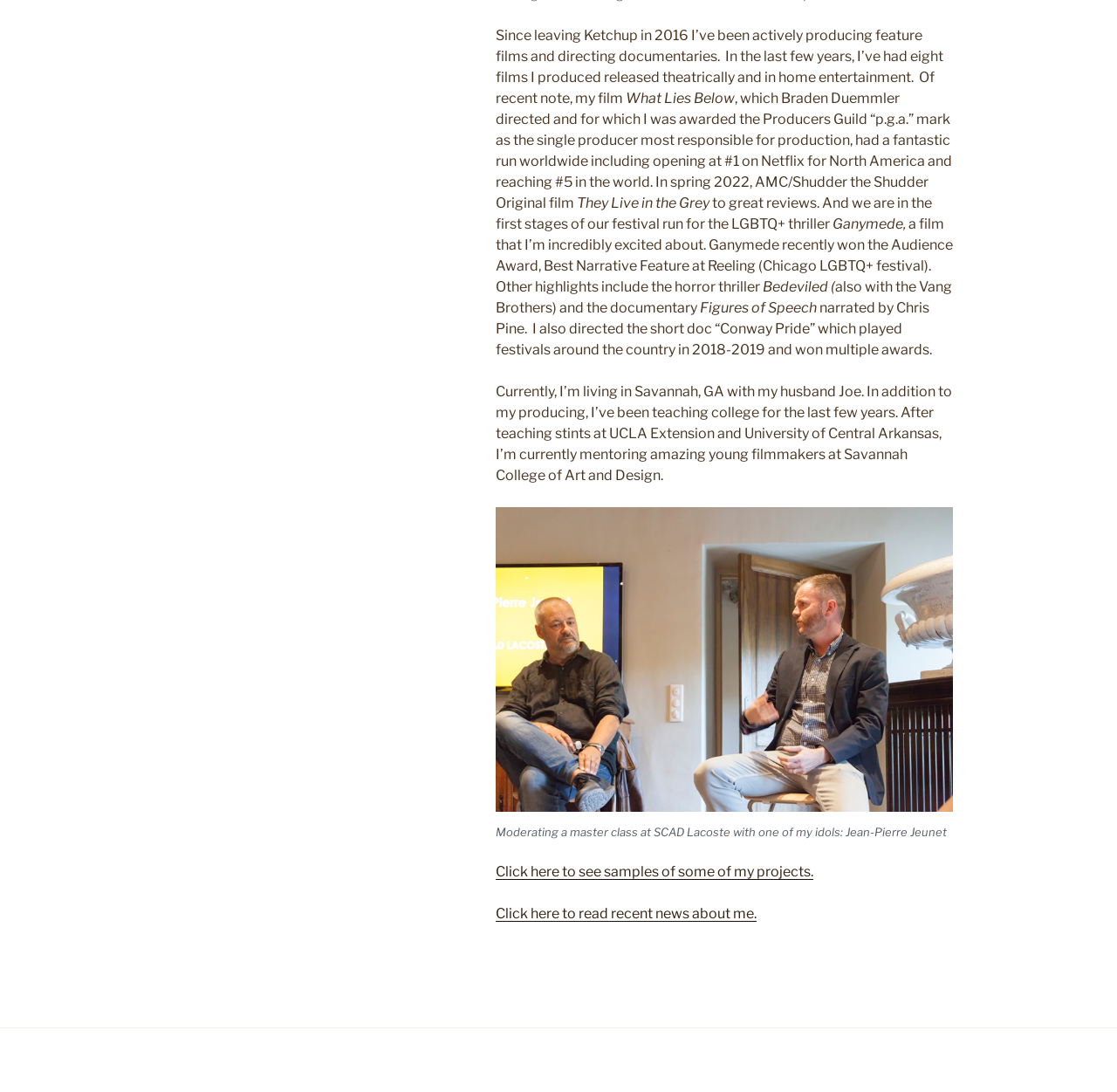What is the profession of the person described on this webpage?
Give a single word or phrase as your answer by examining the image.

Film producer and director